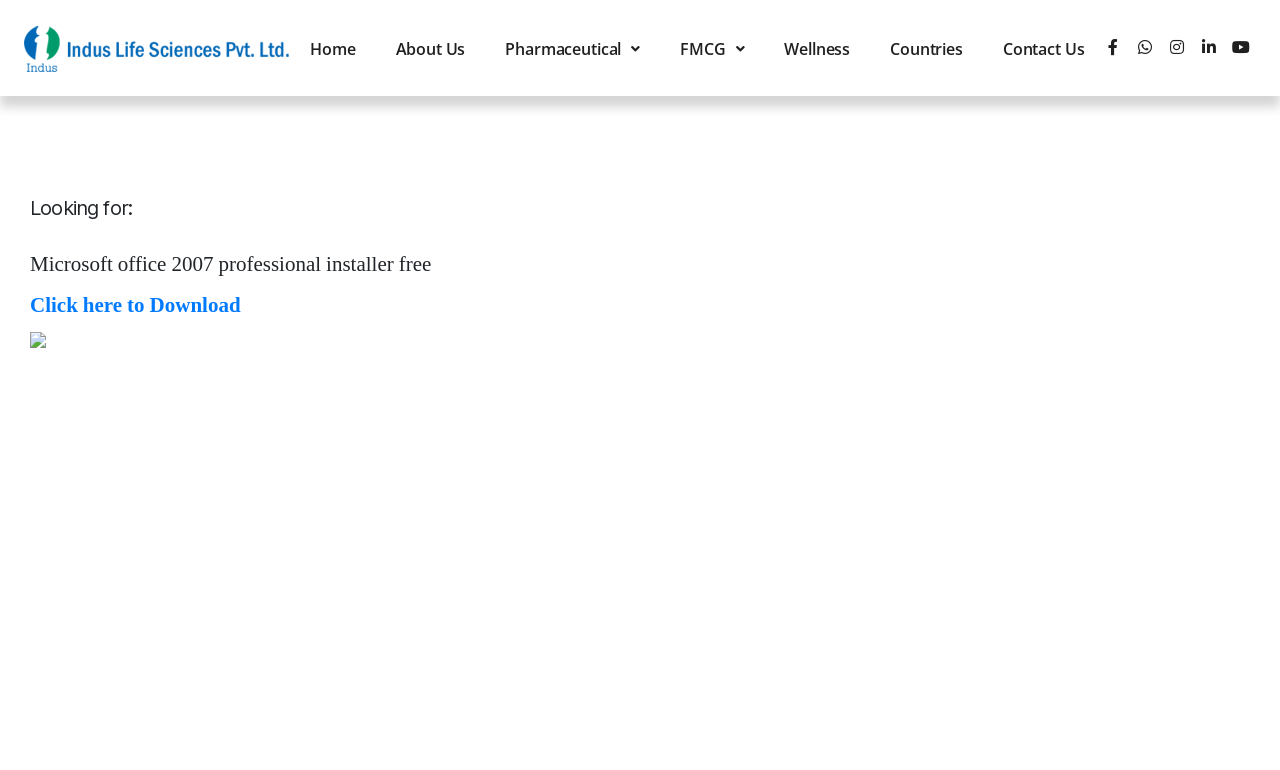Please find the bounding box coordinates of the clickable region needed to complete the following instruction: "Read reviews by clicking 'REVIEWS'". The bounding box coordinates must consist of four float numbers between 0 and 1, i.e., [left, top, right, bottom].

None